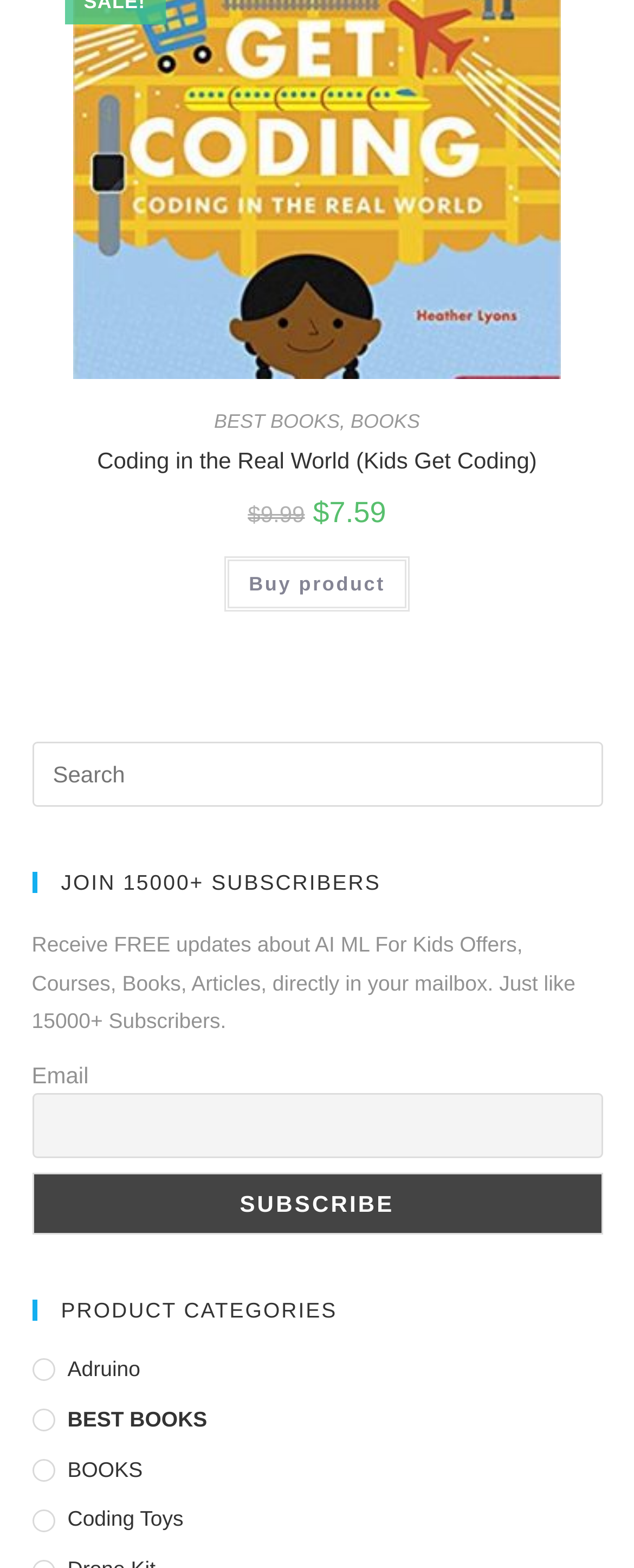Provide a one-word or short-phrase answer to the question:
What is the current price of the book?

$7.59